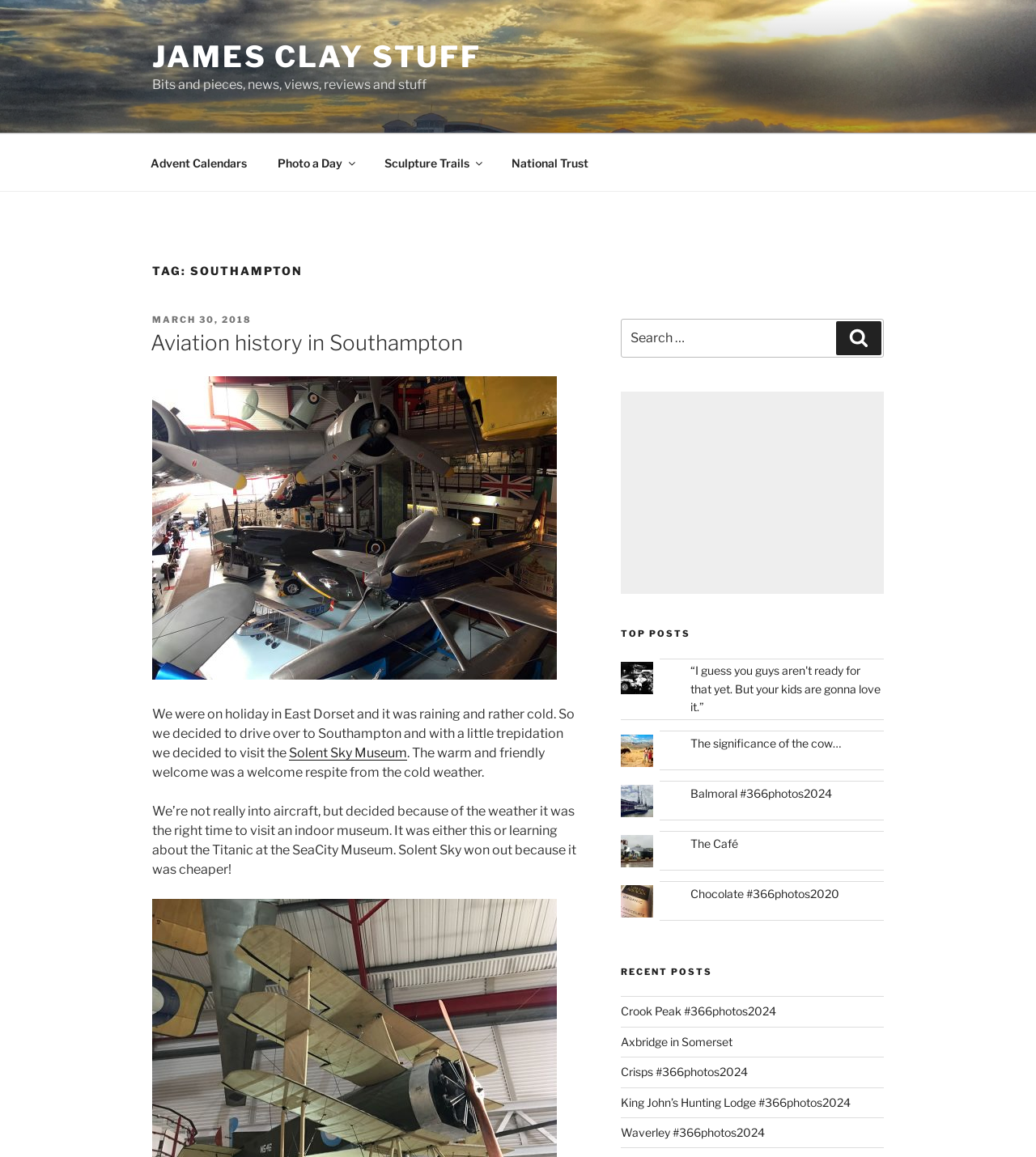Generate a thorough description of the webpage.

The webpage is about James Clay Stuff, specifically the archives related to Southampton. At the top, there is a link to "JAMES CLAY STUFF" and a brief description of the website's content. Below this, there is a navigation menu with five links: "Advent Calendars", "Photo a Day", "Sculpture Trails", and "National Trust".

The main content of the webpage is divided into sections. The first section is headed "TAG: SOUTHAMPTON" and contains a post about aviation history in Southampton. The post includes a link to "Aviation history in Southampton" and an image of the Solent Sky Museum. The text describes a visit to the museum on a rainy day, mentioning the warm welcome and the decision to visit the museum instead of the SeaCity Museum.

To the right of this section, there is a search bar with a label "Search for:" and a button to submit the search query. Below the search bar, there is an advertisement iframe.

The next section is headed "TOP POSTS" and features five links with images, each with a brief description. The links are to posts about various topics, including a quote, the significance of cows, and photos from different locations.

The final section is headed "RECENT POSTS" and contains five links to recent posts, each with a brief description. The posts are about different topics, including photos from various locations and a description of a hunting lodge.